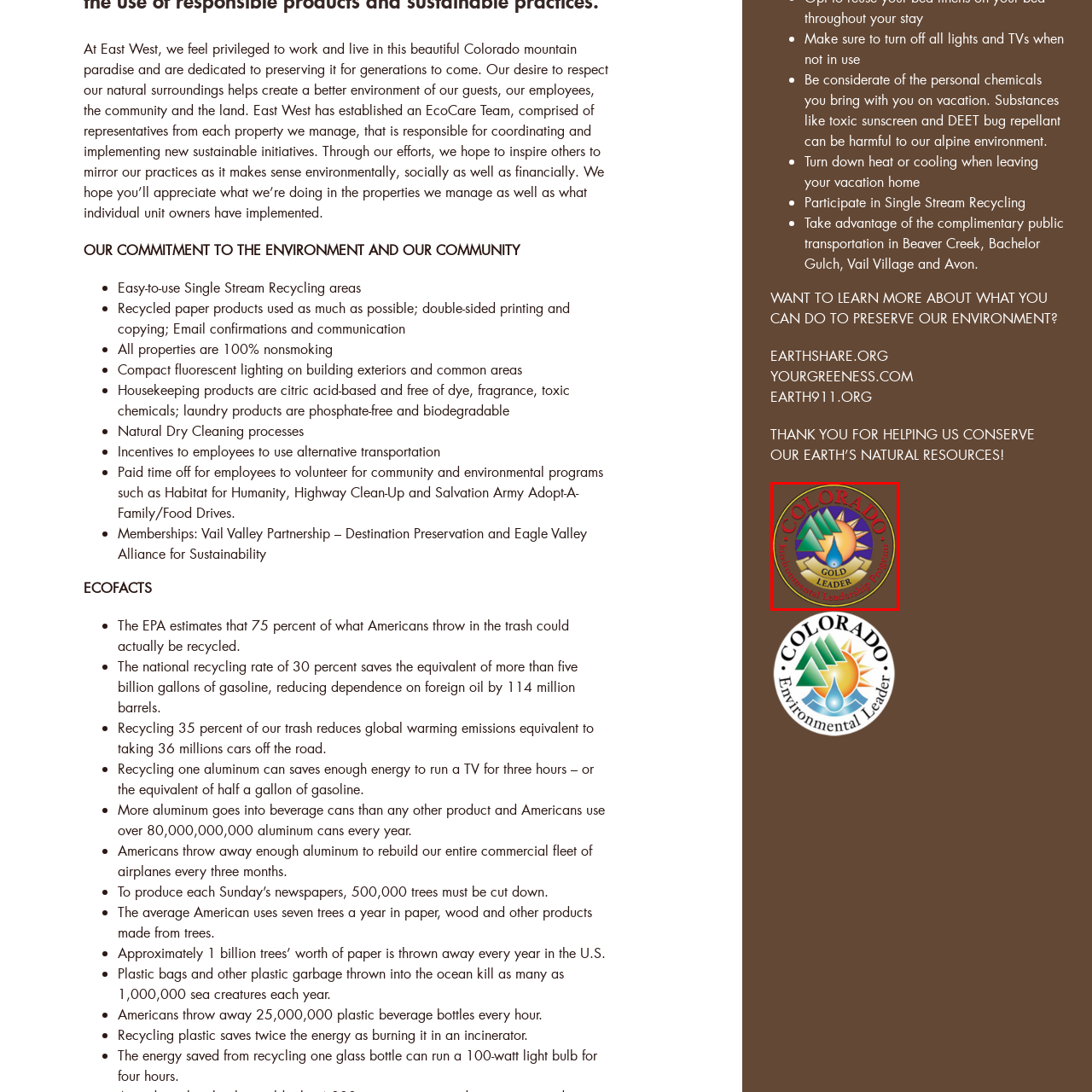Check the content in the red bounding box and reply to the question using a single word or phrase:
What is prominently displayed at the top of the emblem?

The word COLORADO